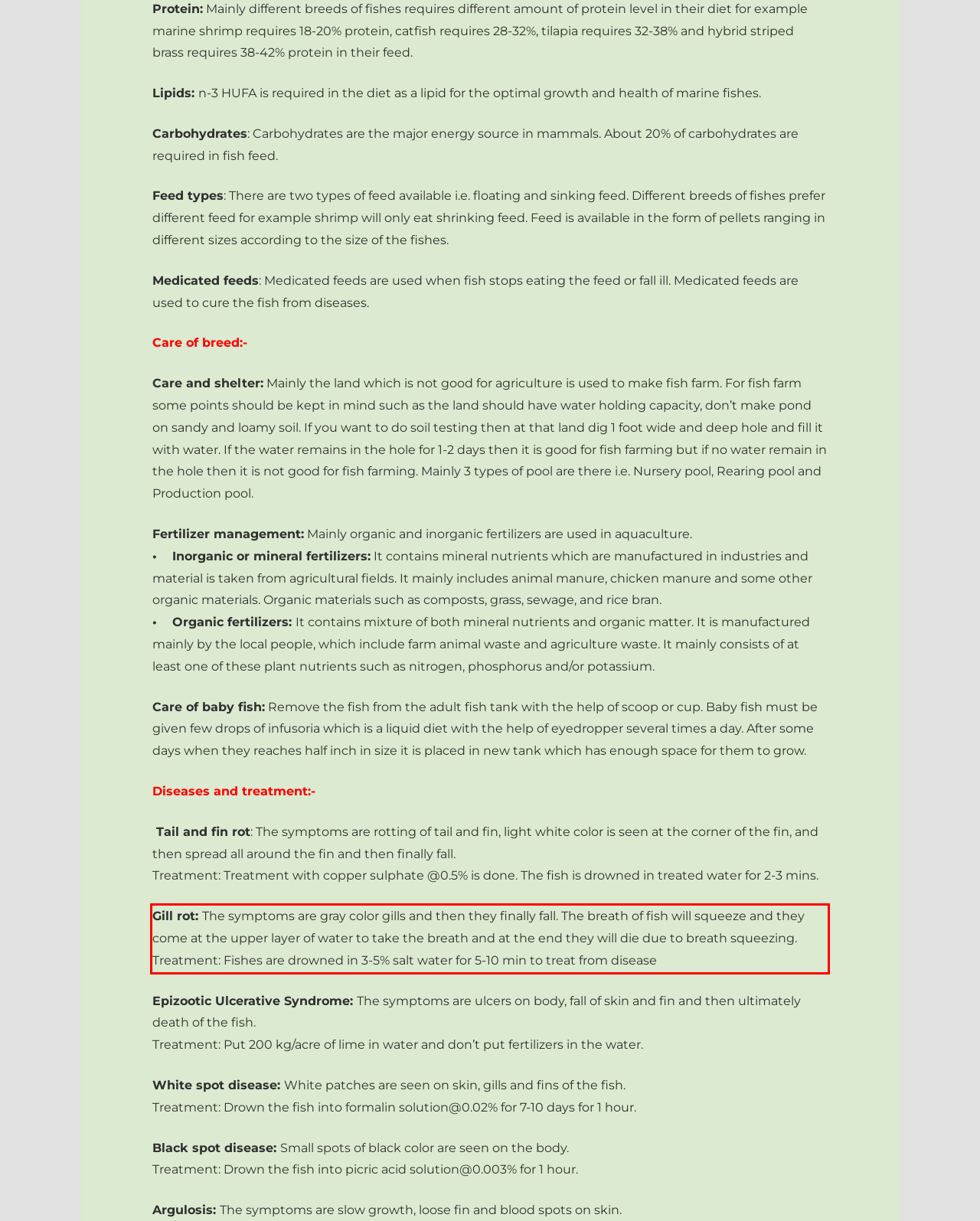Given a screenshot of a webpage, locate the red bounding box and extract the text it encloses.

Gill rot: The symptoms are gray color gills and then they finally fall. The breath of fish will squeeze and they come at the upper layer of water to take the breath and at the end they will die due to breath squeezing. Treatment: Fishes are drowned in 3-5% salt water for 5-10 min to treat from disease